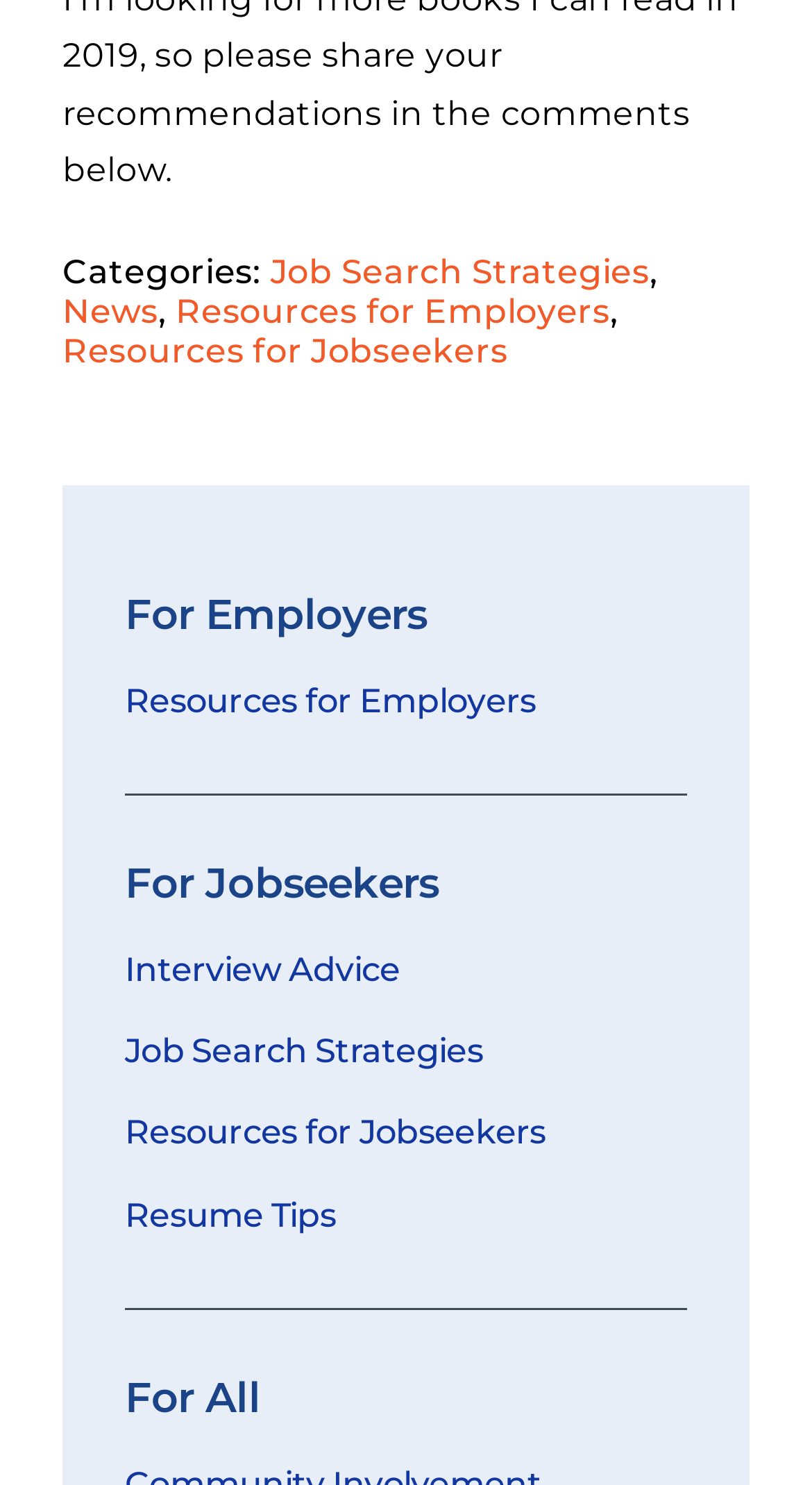Analyze the image and answer the question with as much detail as possible: 
How many sections are there on the webpage?

I identified three main sections on the webpage: 'For Employers', 'For Jobseekers', and 'For All'. These sections are separated by headings and contain different resources and links.